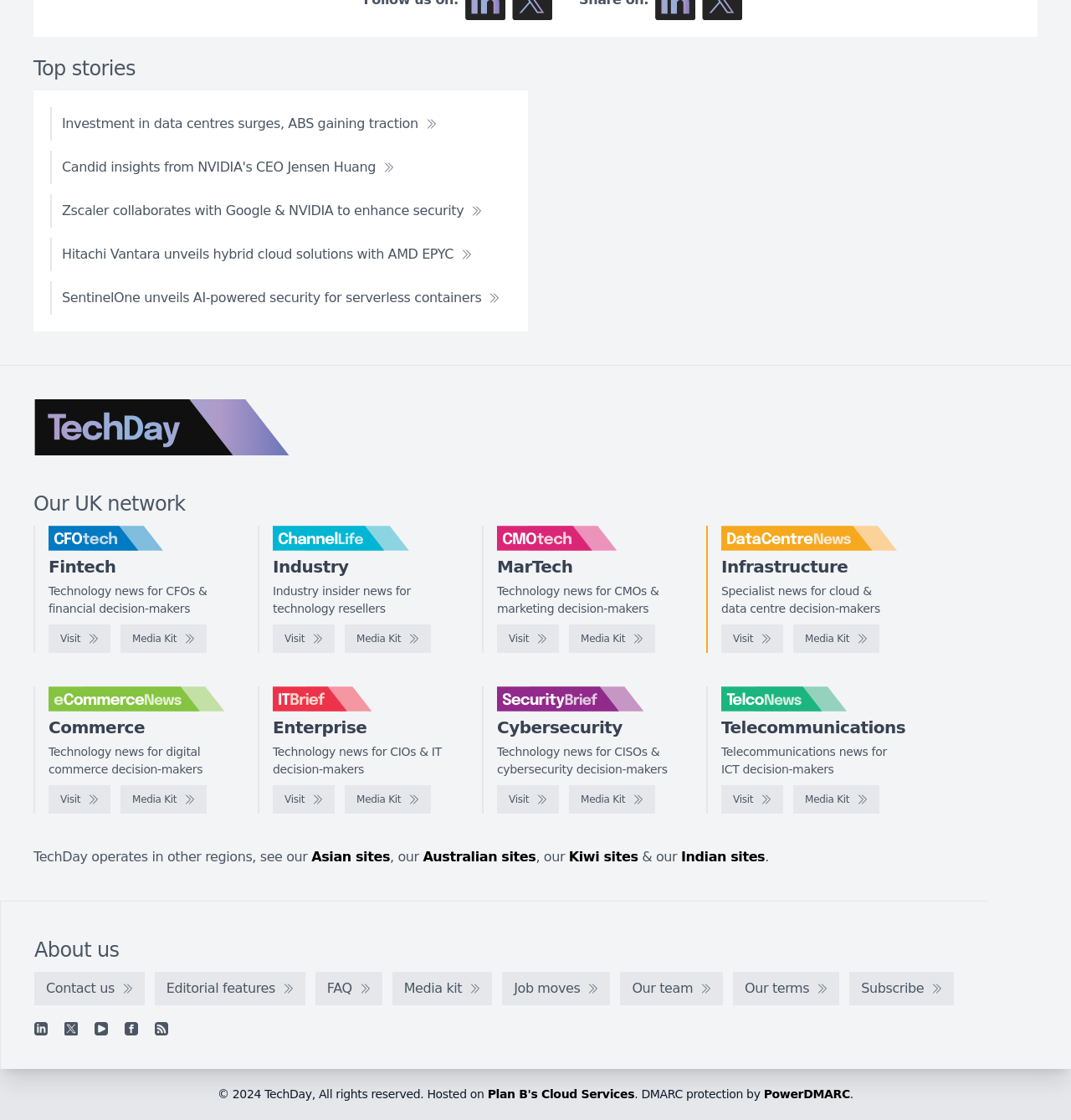Provide a one-word or short-phrase response to the question:
What type of news is 'DataCentreNews' focused on?

Infrastructure news